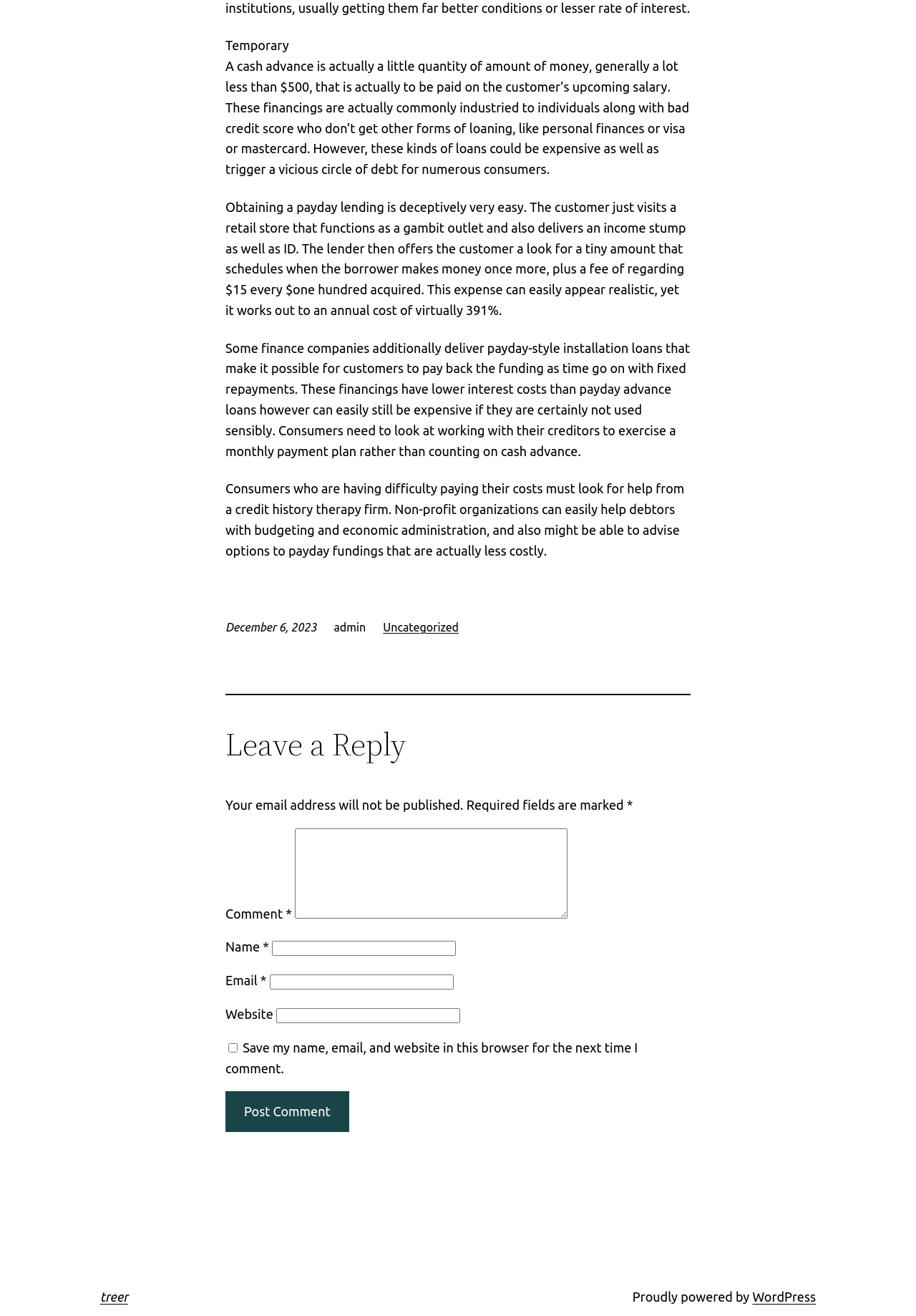What is the category of the article?
Look at the image and answer with only one word or phrase.

Uncategorized